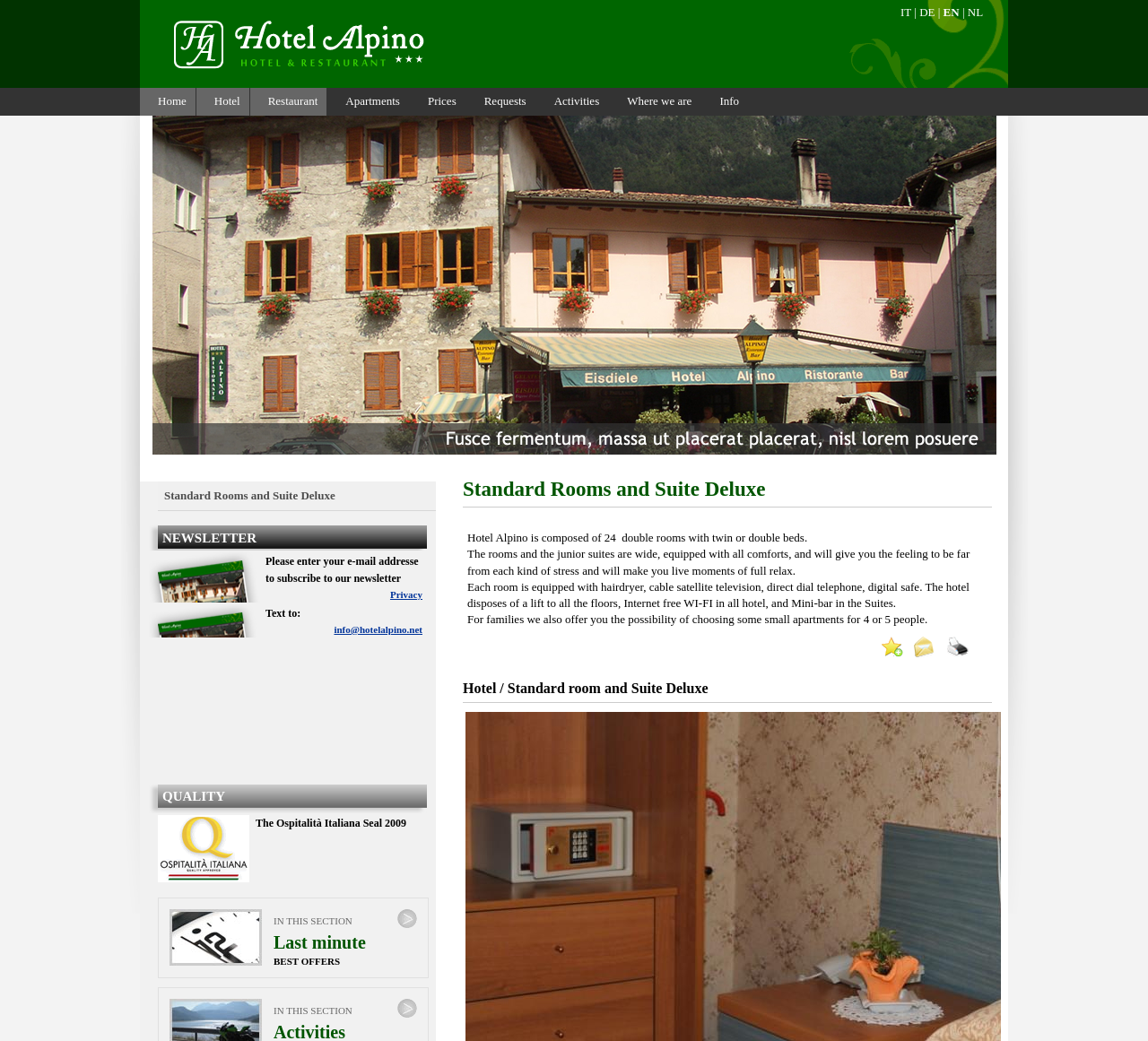Detail the various sections and features present on the webpage.

The webpage is about Hotel Alpino, specifically showcasing its Standard Rooms and Suite Deluxe. At the top left, there is a navigation menu with links to "Home", "Hotel", "Restaurant", "Apartments", "Prices", "Requests", "Activities", "Where we are", and "Info". Below this menu, there is a large image that spans most of the width of the page.

On the top right, there are language options with links to "IT", "DE", "EN", and "NL". Next to these options, there is a small image with a "Home" link.

In the main content area, there is a heading "NEWSLETTER" with a text input field to subscribe to the newsletter. Below this, there is a section with a heading "QUALITY" that contains a table with an image and a text "The Ospitalità Italiana Seal 2009".

Further down, there is a section with a heading "IN THIS SECTION" that lists "Last minute", "BEST OFFERS", and "Promo" with corresponding links and images. Below this, there is a section with a heading "Standard Rooms and Suite Deluxe" that describes the hotel's rooms and junior suites, highlighting their amenities and features.

On the right side of the page, there are three links with icons: "Bookmark", "Send page", and "Print". At the bottom of the page, there is a heading "Hotel / Standard room and Suite Deluxe" that seems to be a page title or breadcrumb.